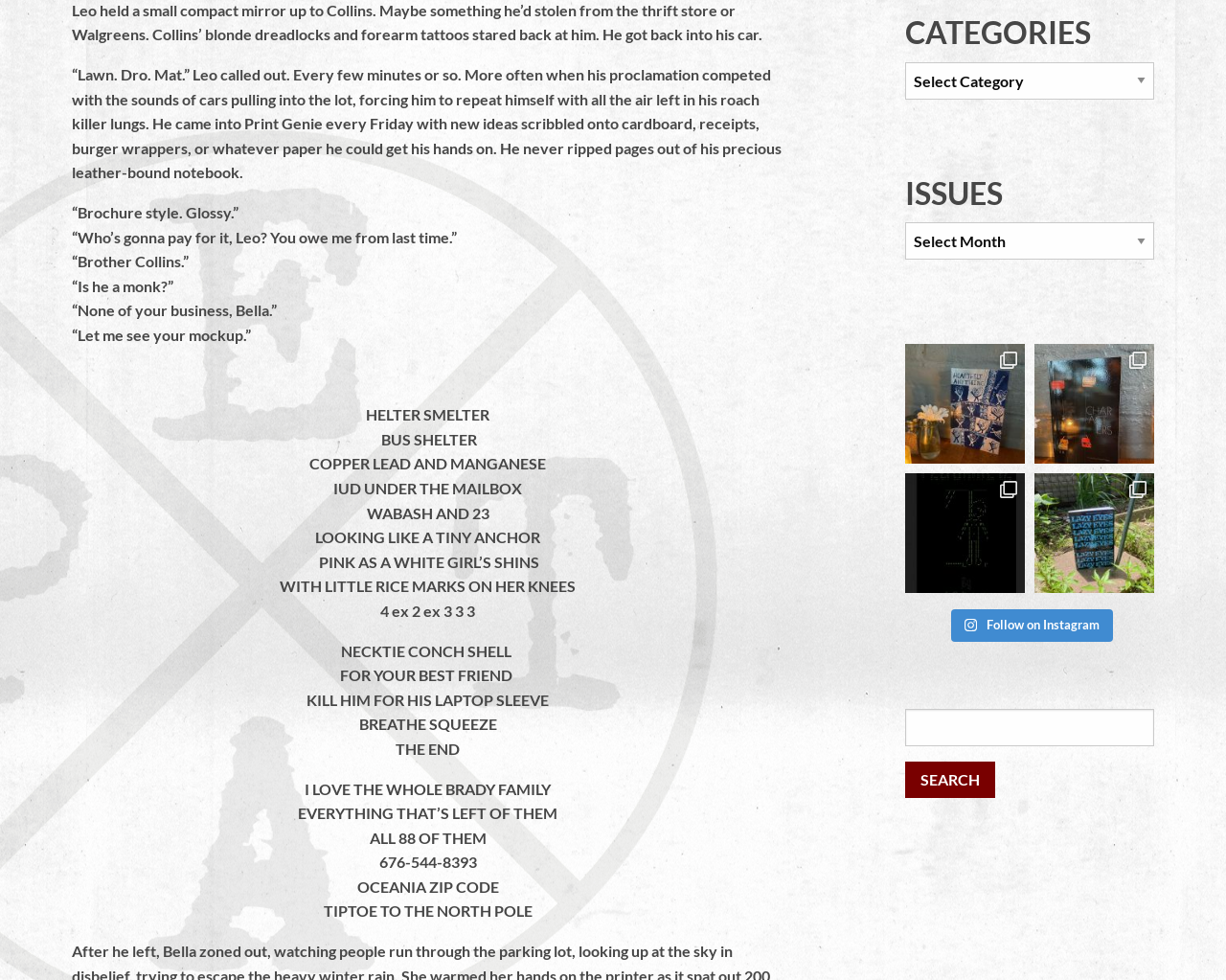What is the format of the content?
From the details in the image, provide a complete and detailed answer to the question.

The webpage contains multiple blocks of text that appear to be excerpts or descriptions of literary works, which suggests that the format of the content is prose.